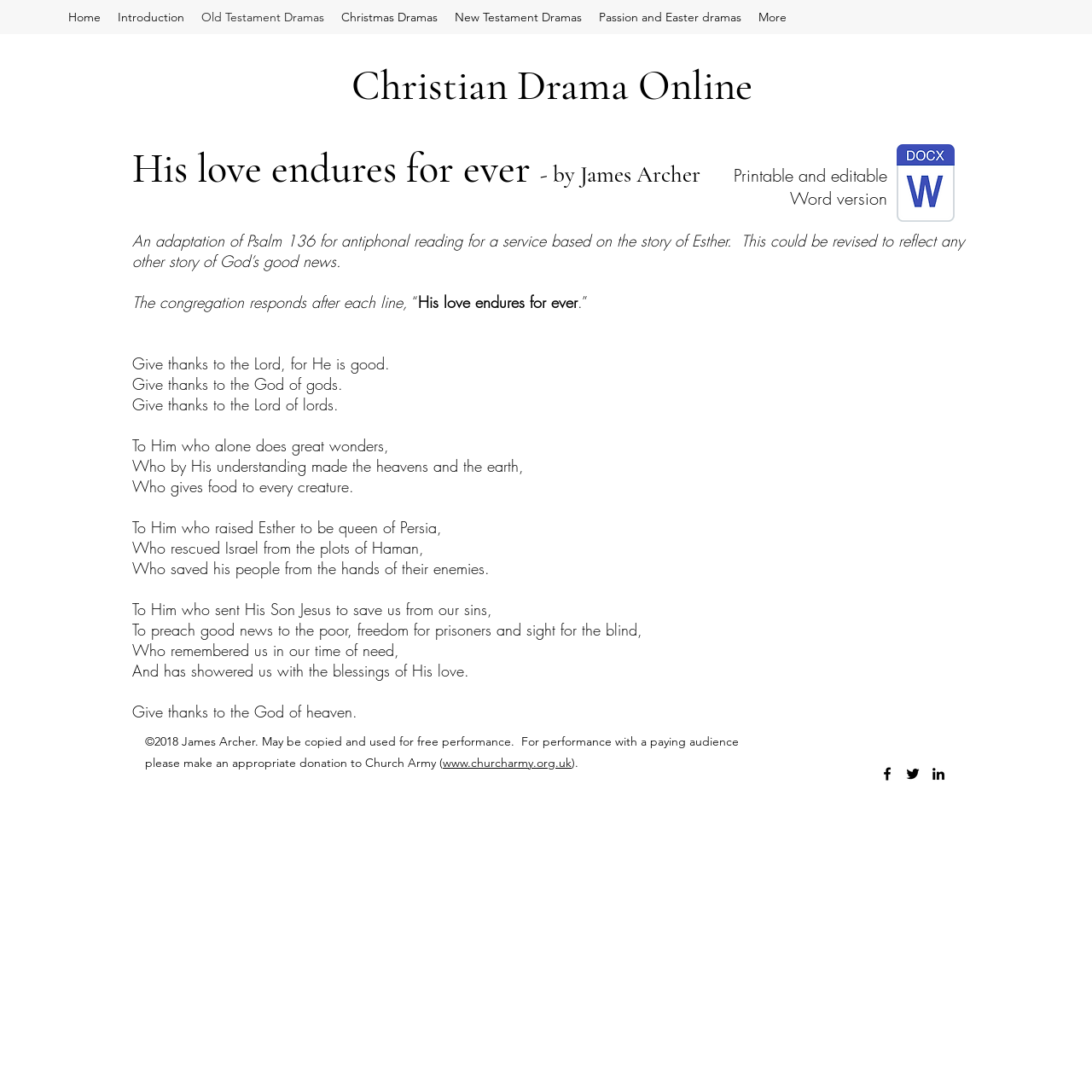Specify the bounding box coordinates of the element's region that should be clicked to achieve the following instruction: "Download Adaptation of Psalm 136.doc". The bounding box coordinates consist of four float numbers between 0 and 1, in the format [left, top, right, bottom].

[0.812, 0.132, 0.883, 0.207]